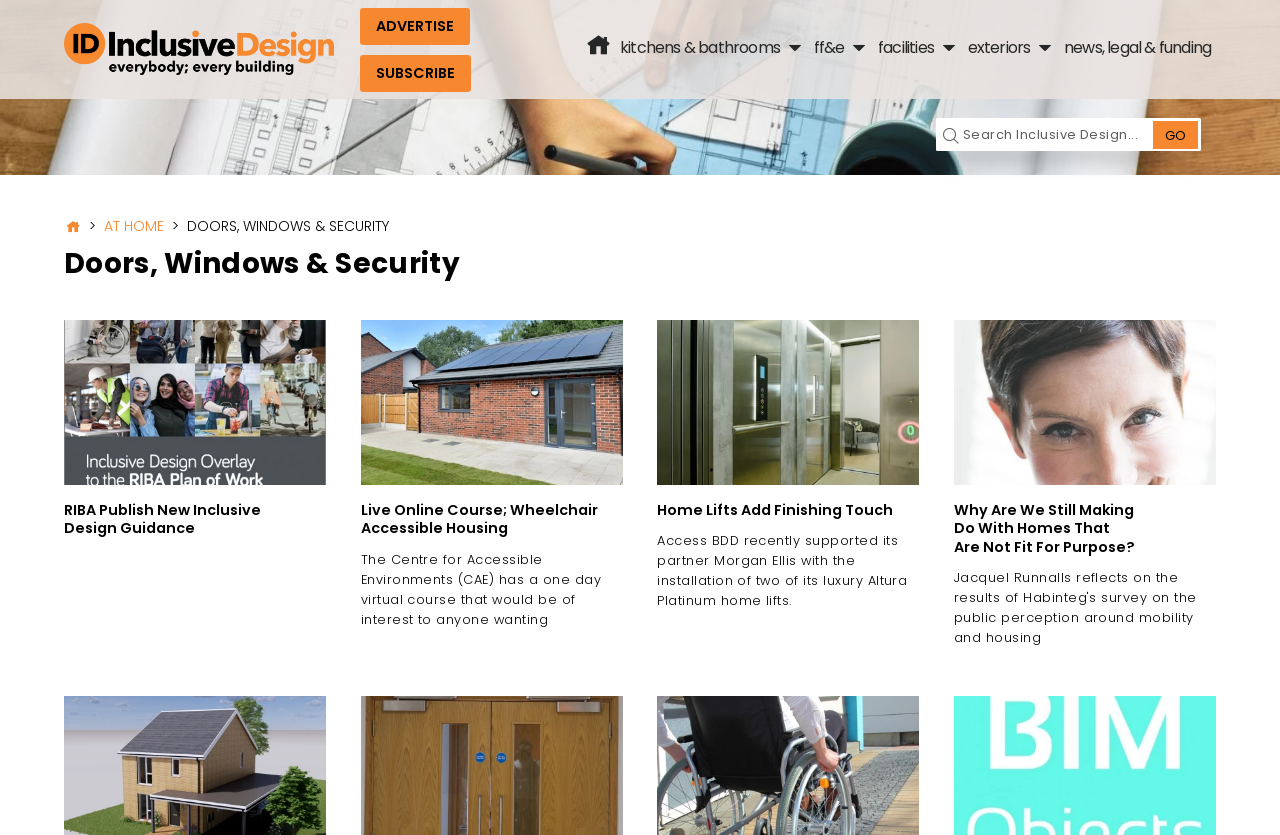Identify the bounding box coordinates of the specific part of the webpage to click to complete this instruction: "Visit the 'RIBA IncDes1' page".

[0.05, 0.383, 0.255, 0.644]